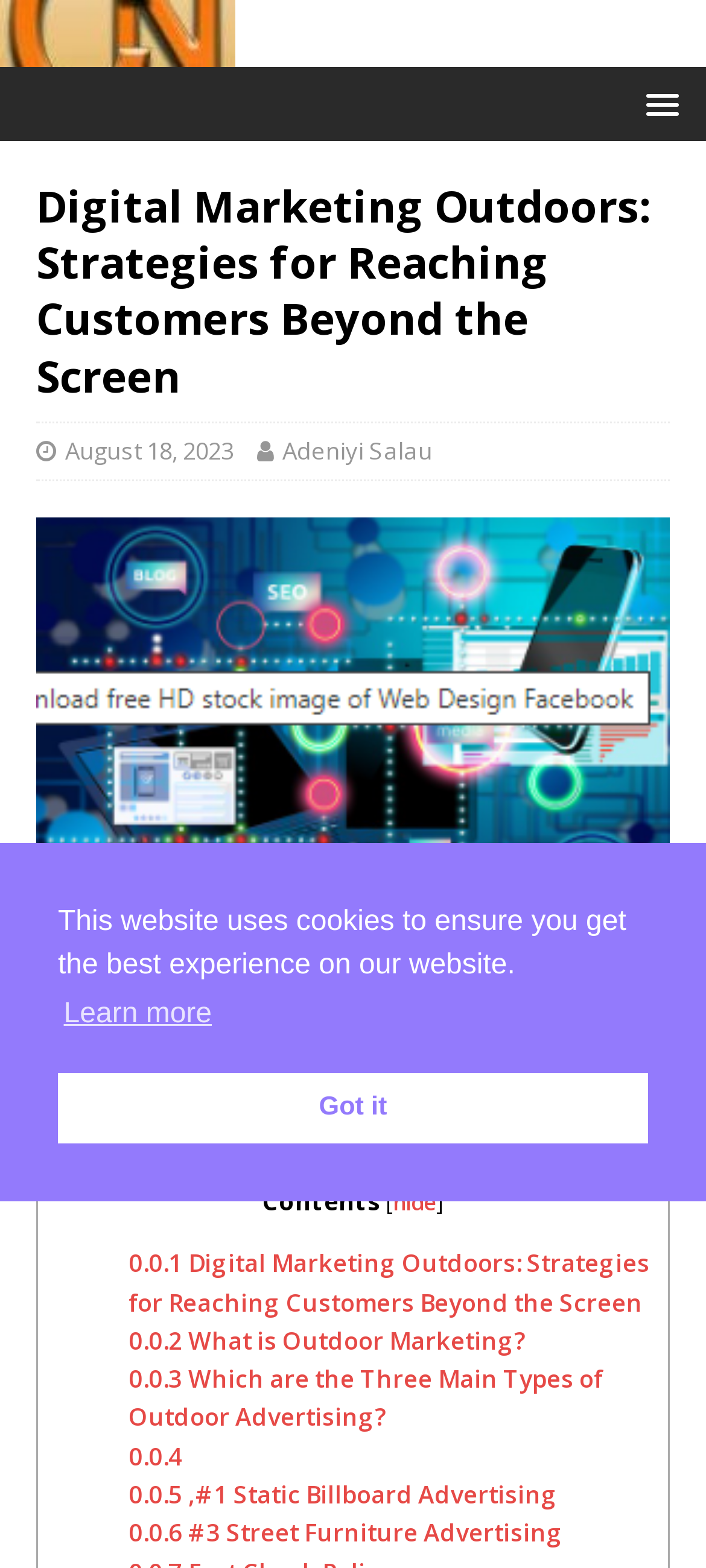Indicate the bounding box coordinates of the element that must be clicked to execute the instruction: "View the article published on August 18, 2023". The coordinates should be given as four float numbers between 0 and 1, i.e., [left, top, right, bottom].

[0.092, 0.277, 0.331, 0.297]